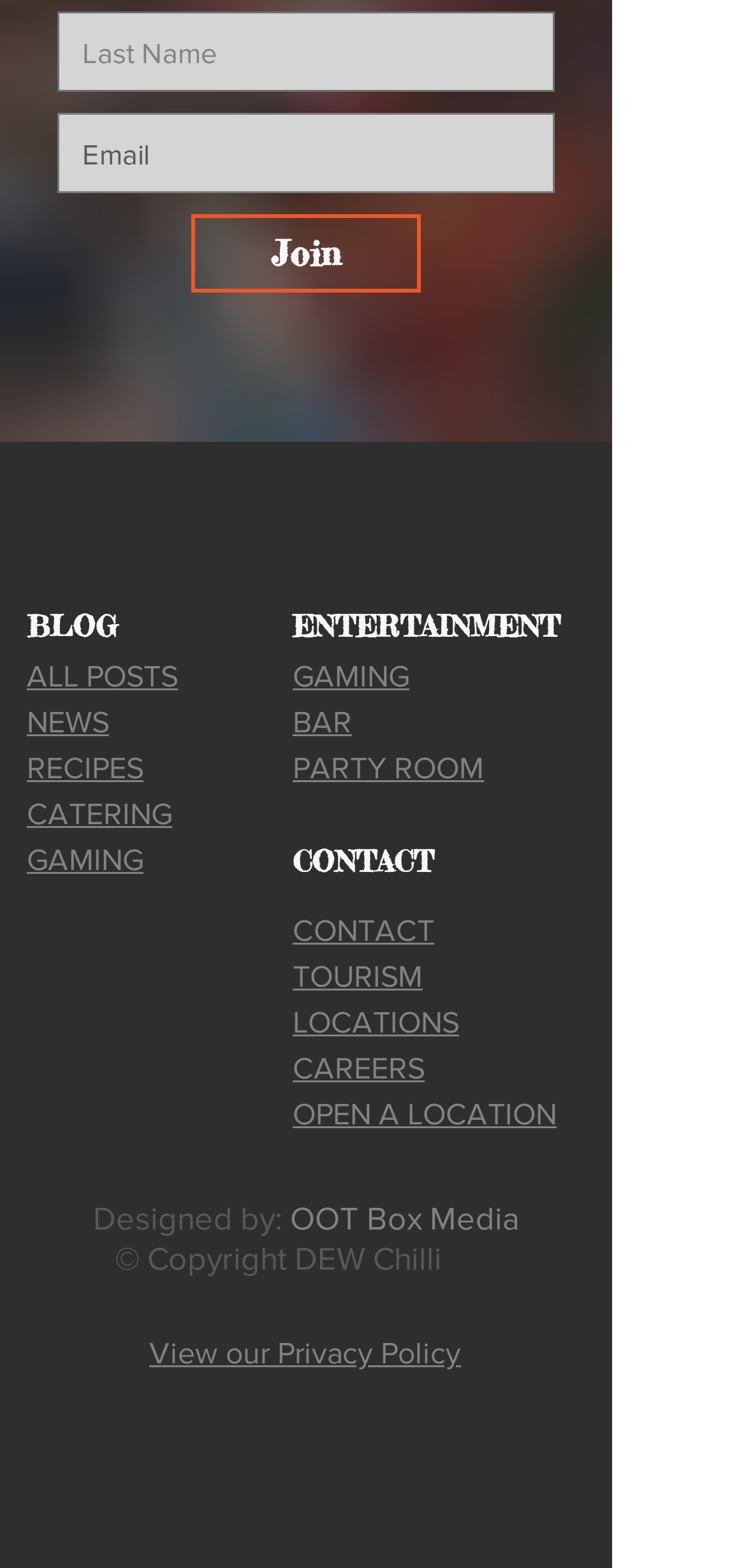Locate the UI element described by PARTY ROOM and provide its bounding box coordinates. Use the format (top-left x, top-left y, bottom-right x, bottom-right y) with all values as floating point numbers between 0 and 1.

[0.392, 0.479, 0.649, 0.5]